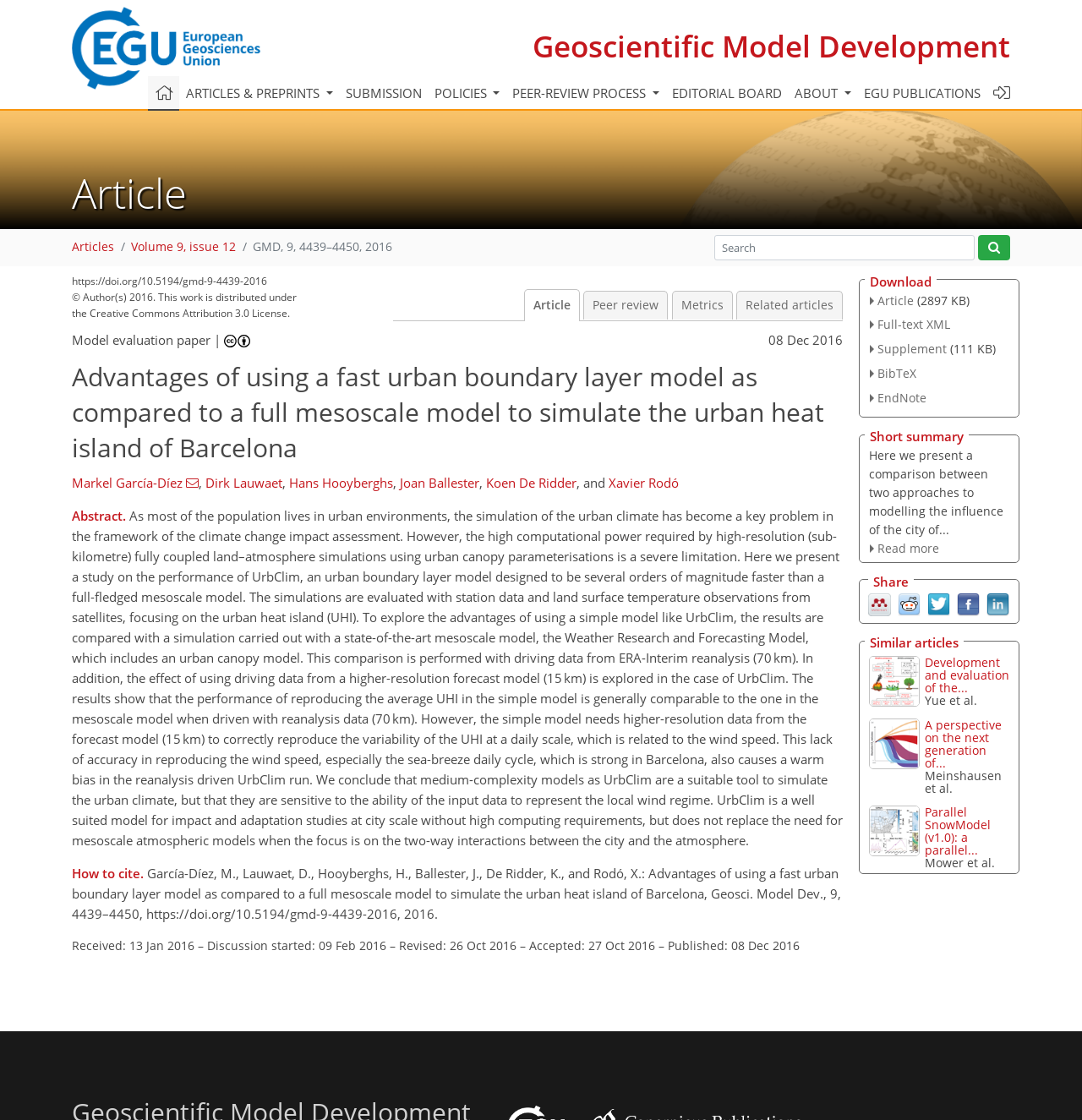What is the title of the article?
Carefully examine the image and provide a detailed answer to the question.

I found the title of the article by looking at the heading element with the text 'Advantages of using a fast urban boundary layer model as compared to a full mesoscale model to simulate the urban heat island of Barcelona'.